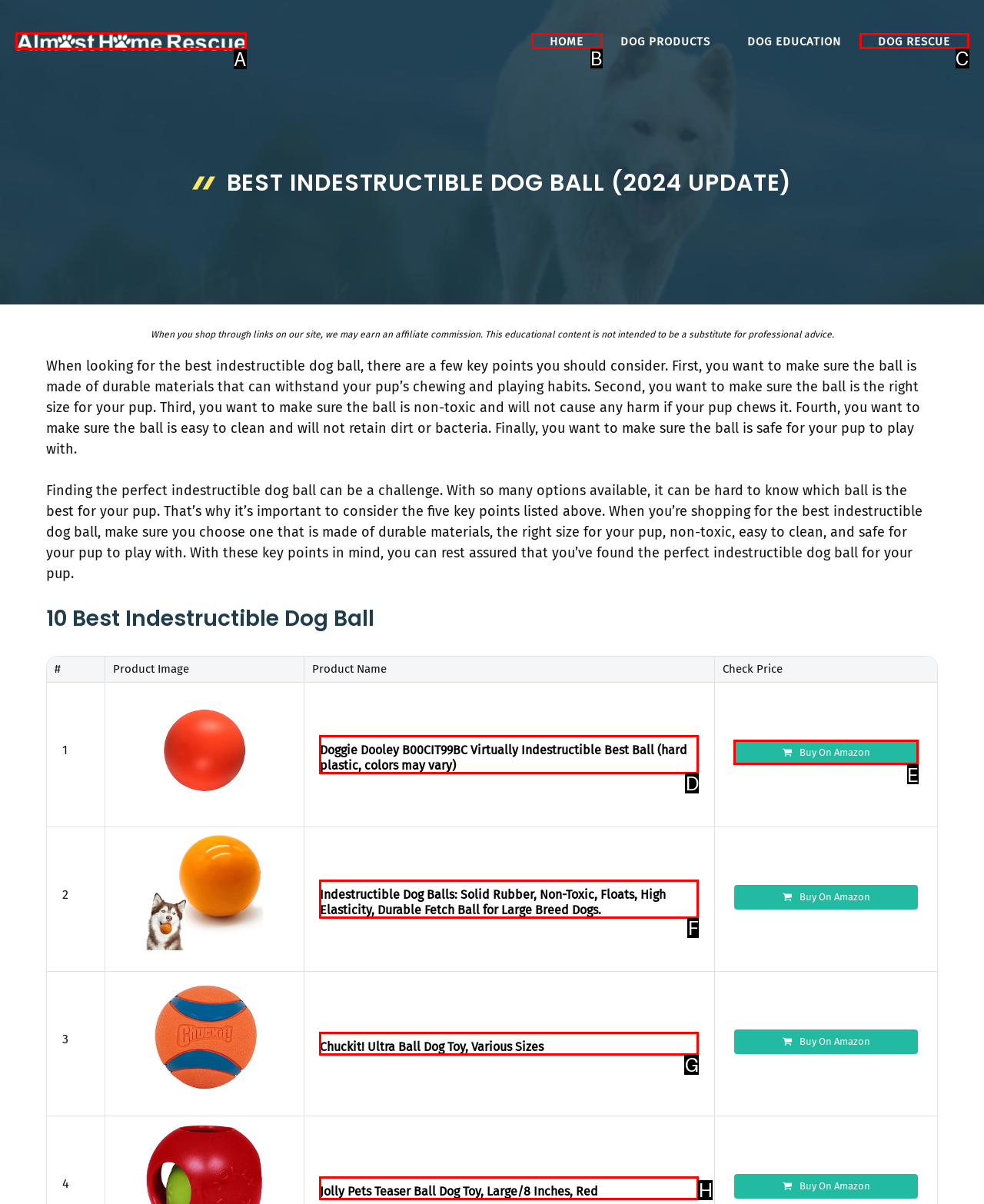Based on the element described as: Buy On Amazon
Find and respond with the letter of the correct UI element.

E